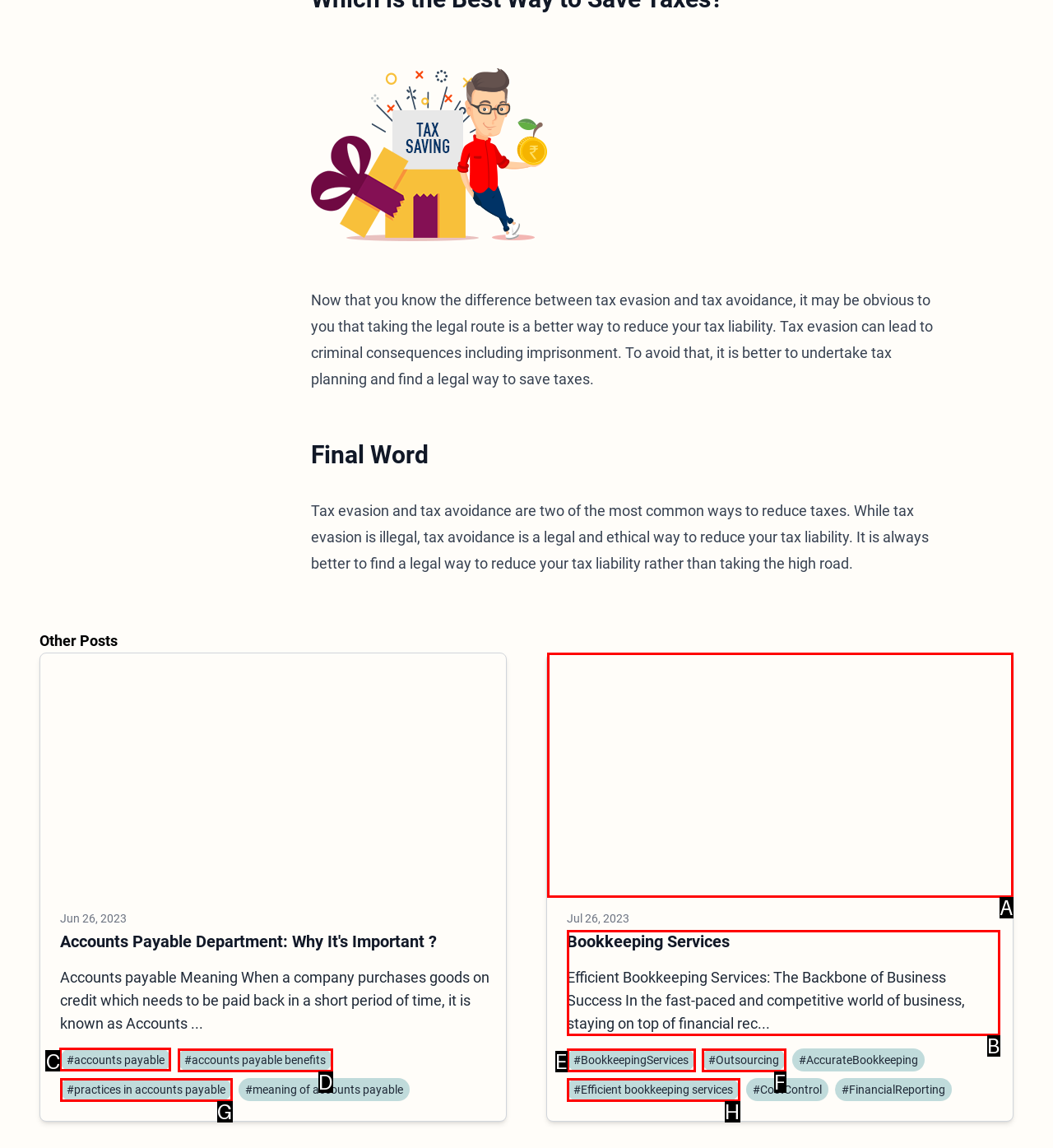Determine the HTML element to be clicked to complete the task: Click on the hashtag '#accounts payable'. Answer by giving the letter of the selected option.

C